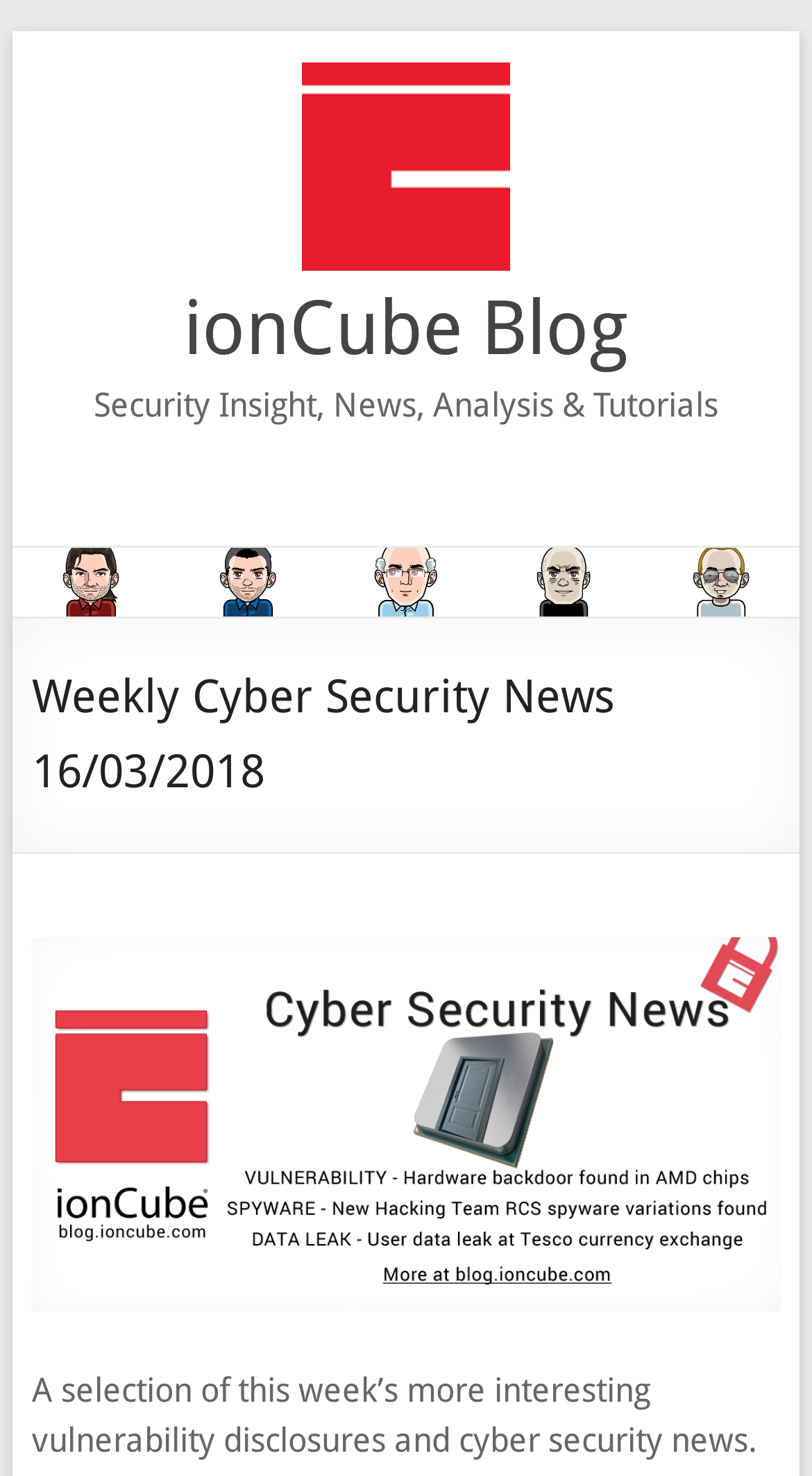Write an exhaustive caption that covers the webpage's main aspects.

The webpage is a blog post titled "Weekly Cyber Security News 16/03/2018" on the ionCube Blog. At the top left corner, there is a "Skip to content" link. Below it, there is a prominent ionCube Blog logo, which is an image, accompanied by a link to the blog's homepage. 

To the right of the logo, there is a heading that also reads "ionCube Blog". Below this heading, there is a static text that describes the blog's content as "Security Insight, News, Analysis & Tutorials". 

Further down, there is a large image that spans almost the entire width of the page. Above this image, there is a heading that displays the title of the blog post, "Weekly Cyber Security News 16/03/2018".